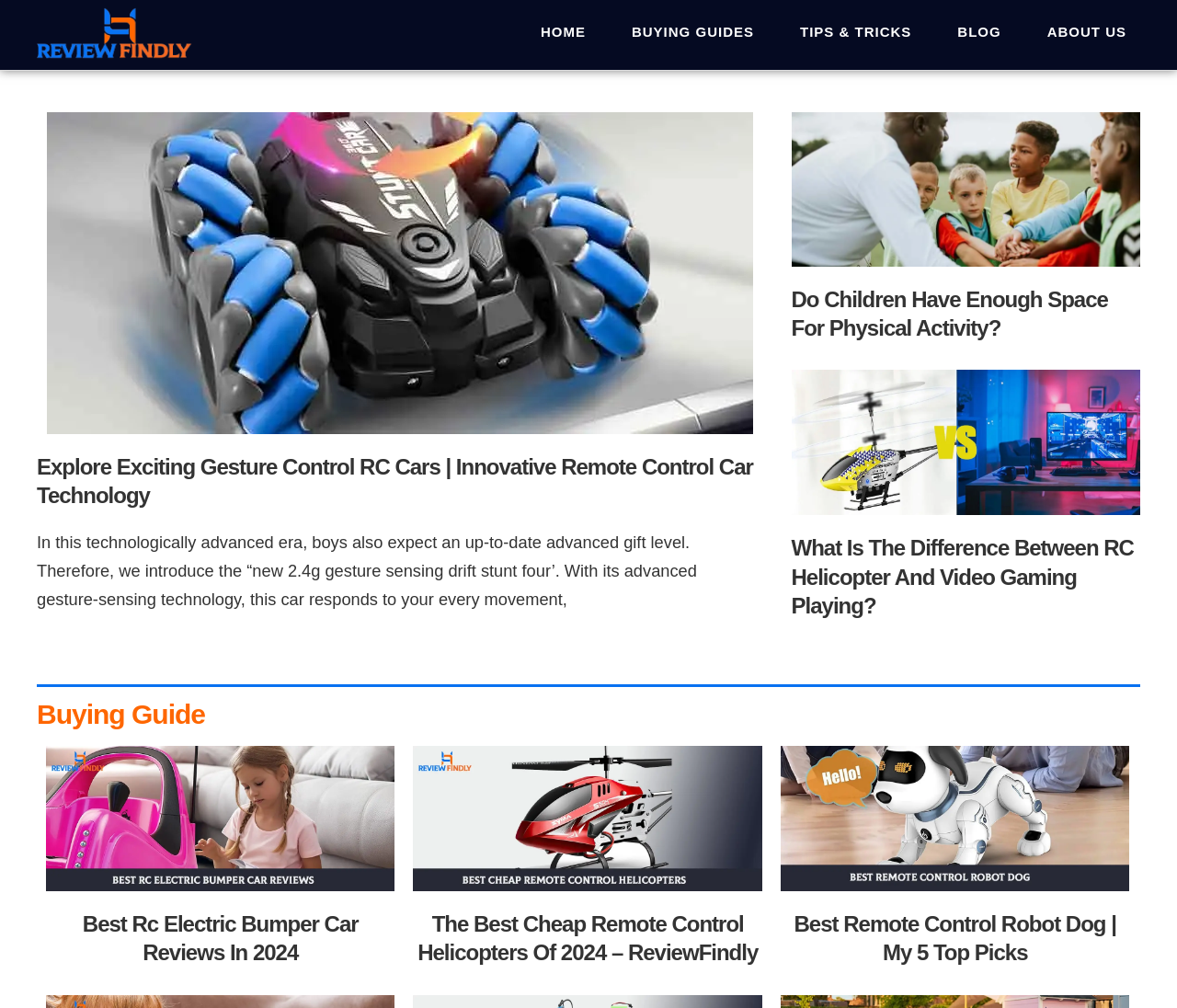From the webpage screenshot, identify the region described by Tips & Tricks. Provide the bounding box coordinates as (top-left x, top-left y, bottom-right x, bottom-right y), with each value being a floating point number between 0 and 1.

[0.668, 0.0, 0.786, 0.063]